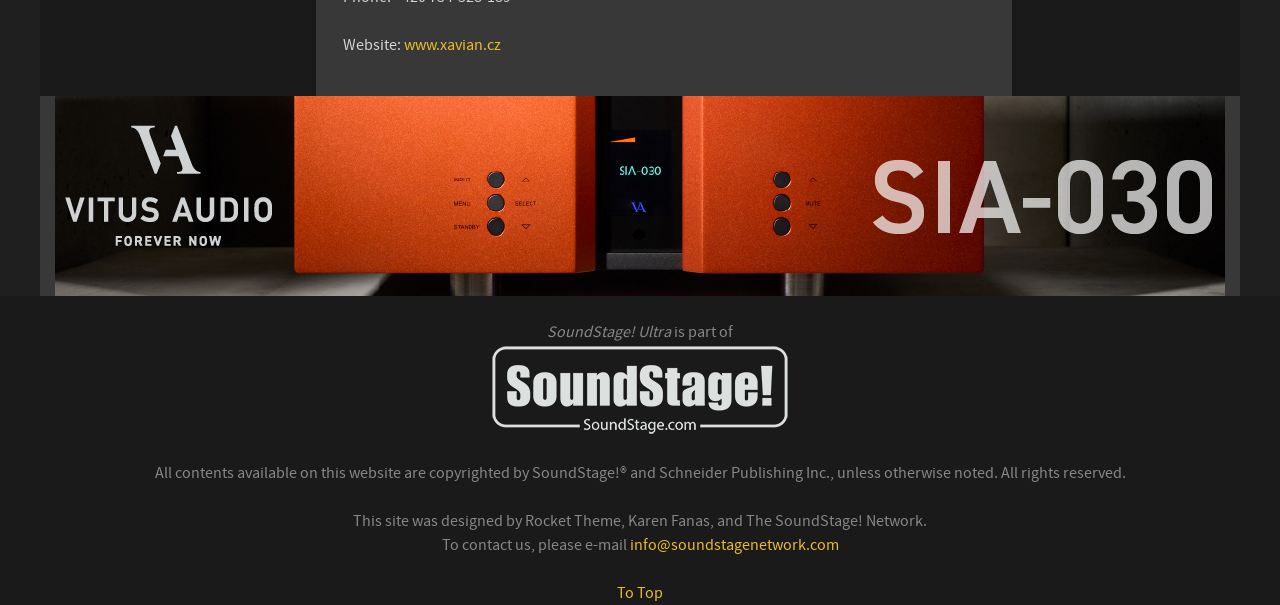What is the website's copyright holder?
Answer the question with a detailed and thorough explanation.

The answer can be found in the static text element that states 'All contents available on this website are copyrighted by SoundStage! and Schneider Publishing Inc., unless otherwise noted.'